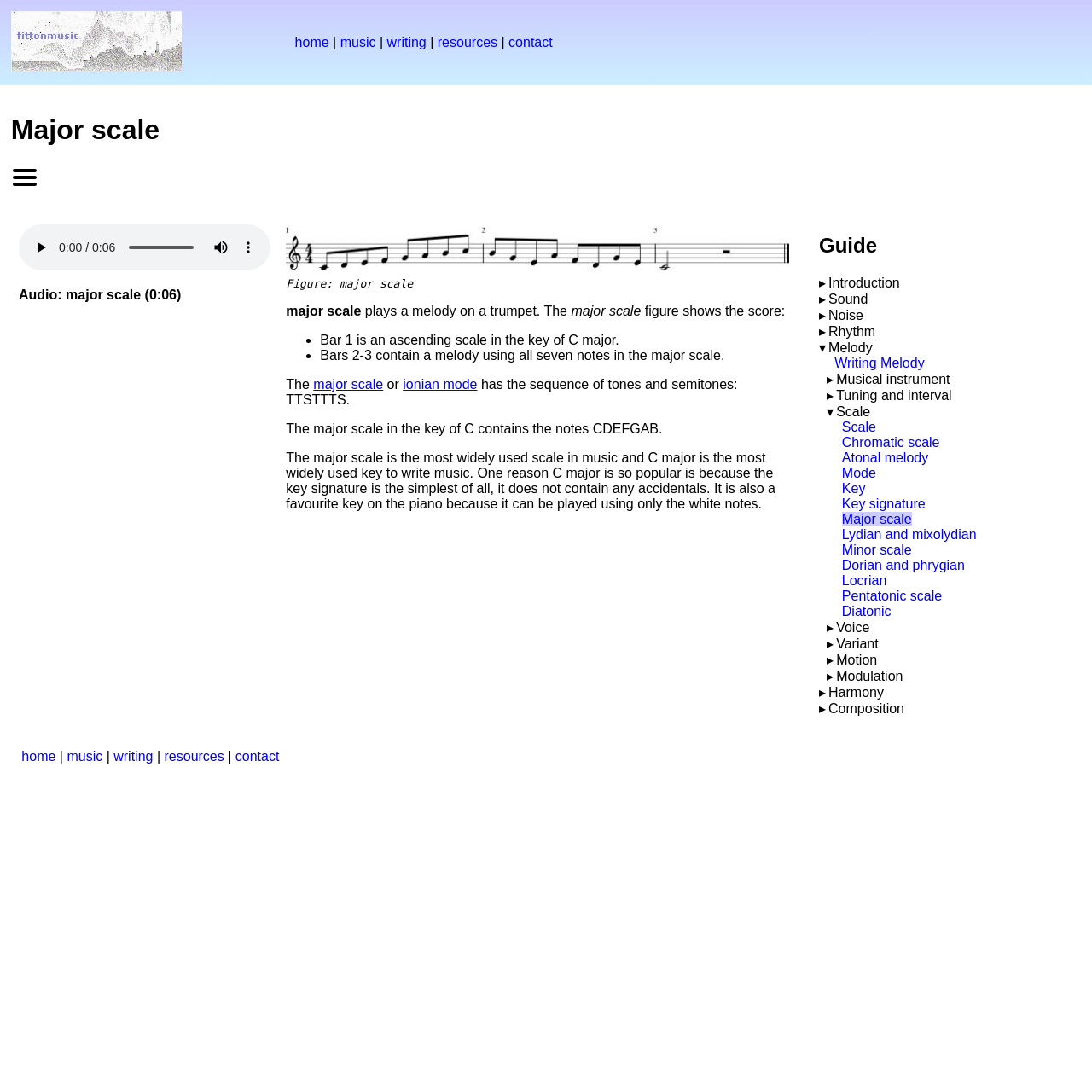Provide the bounding box coordinates of the area you need to click to execute the following instruction: "Play the audio".

[0.025, 0.214, 0.05, 0.239]